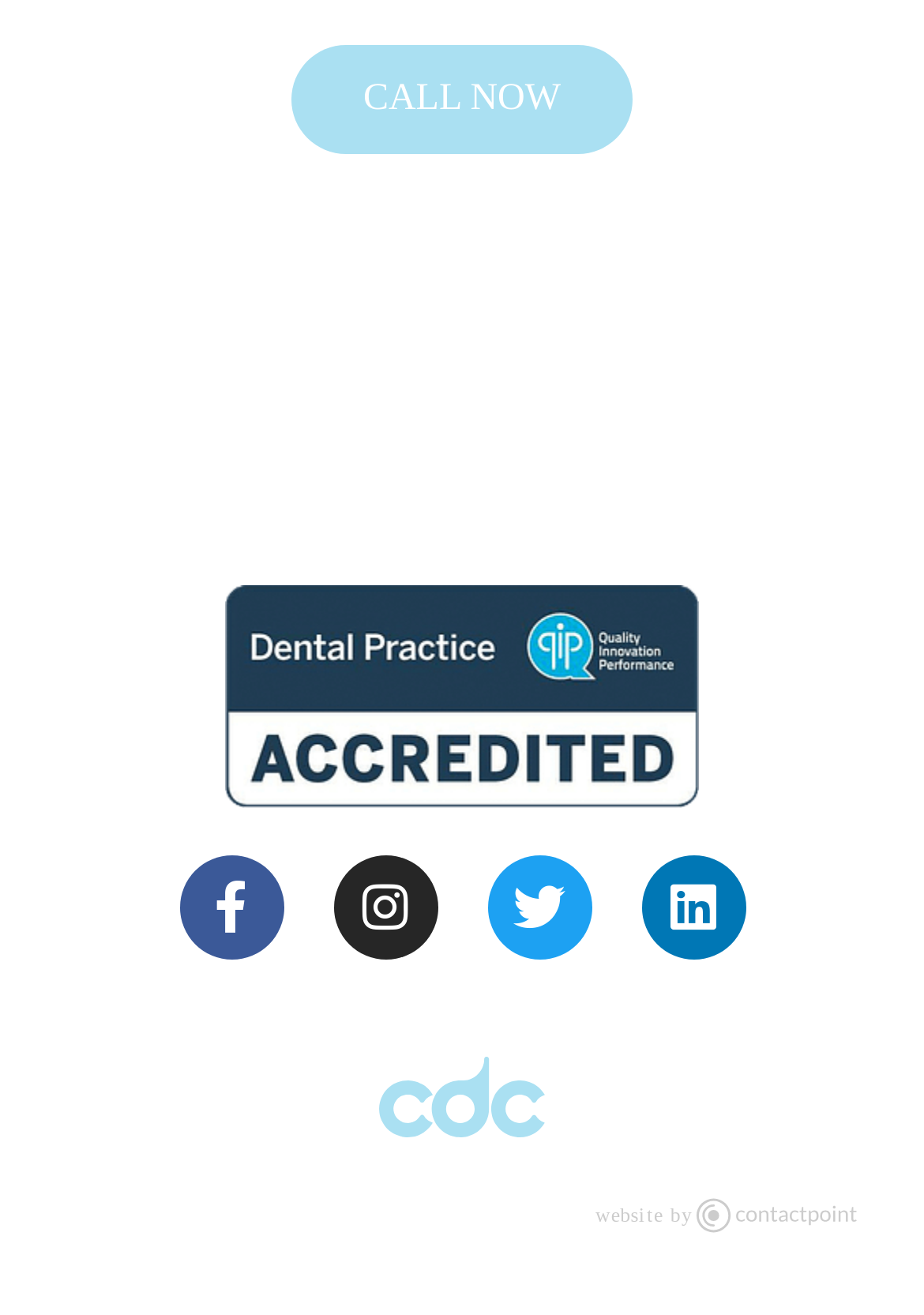Is the dental practice accredited?
Please provide a detailed and thorough answer to the question.

I found an image element with the description 'Dental Practice Accredited'. This suggests that the dental practice is accredited.